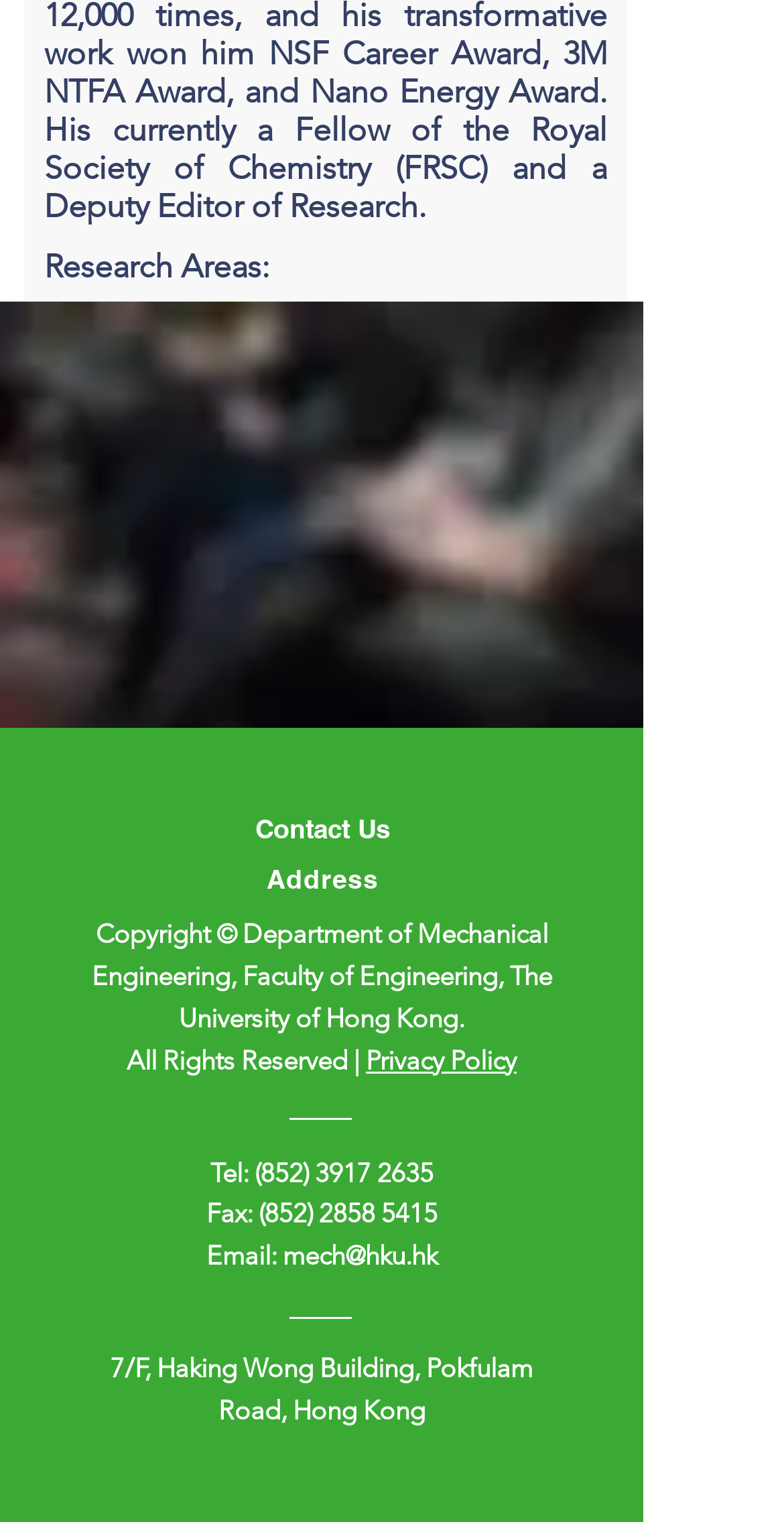What is the phone number of the department?
Answer the question with a detailed explanation, including all necessary information.

I found the phone number by looking at the static text 'Tel:' and the corresponding link '(852) 3917 2635'.